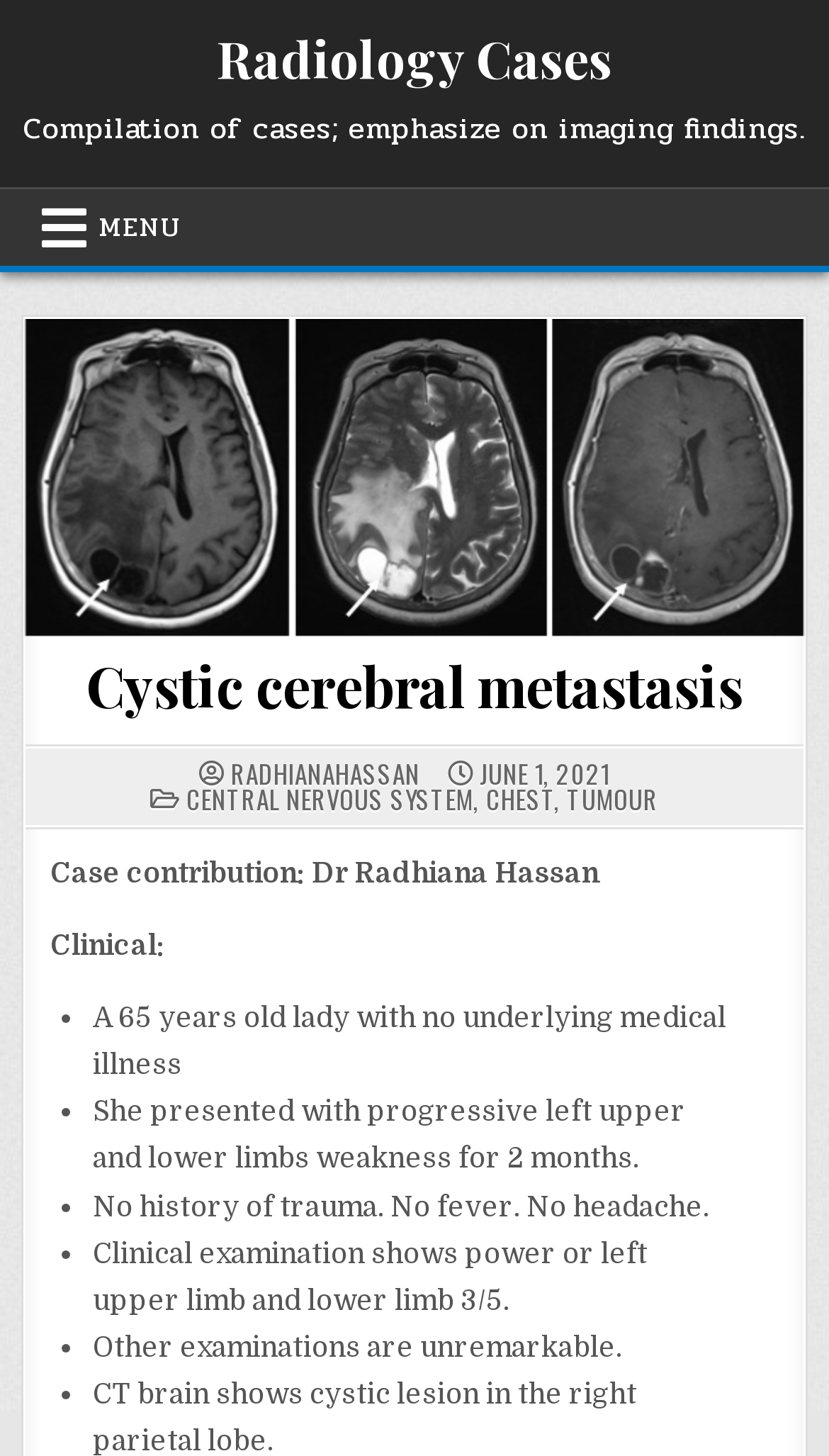Please identify the bounding box coordinates of the clickable area that will allow you to execute the instruction: "Click the menu button".

[0.025, 0.13, 0.246, 0.183]